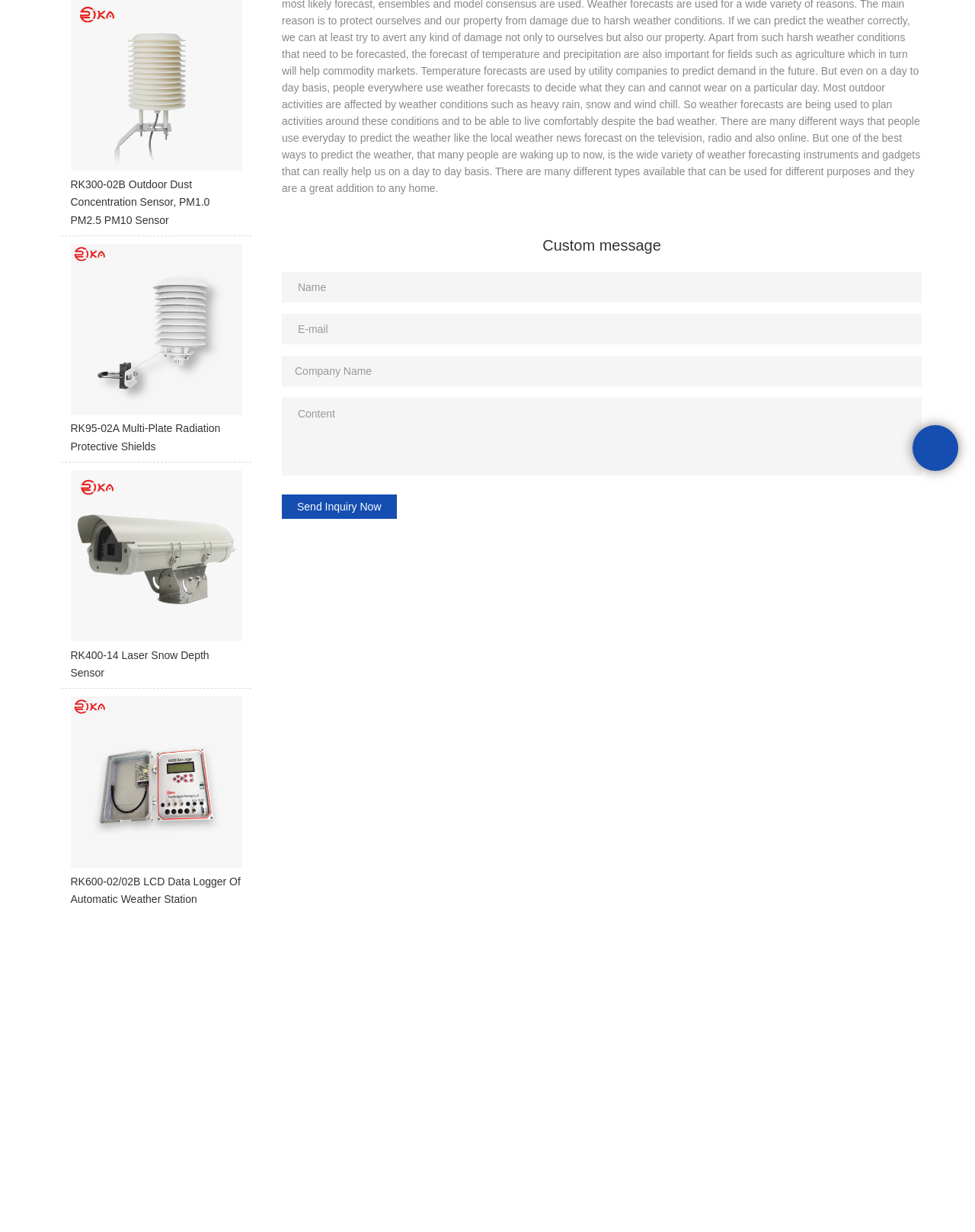Mark the bounding box of the element that matches the following description: "Rika".

[0.082, 0.036, 0.104, 0.046]